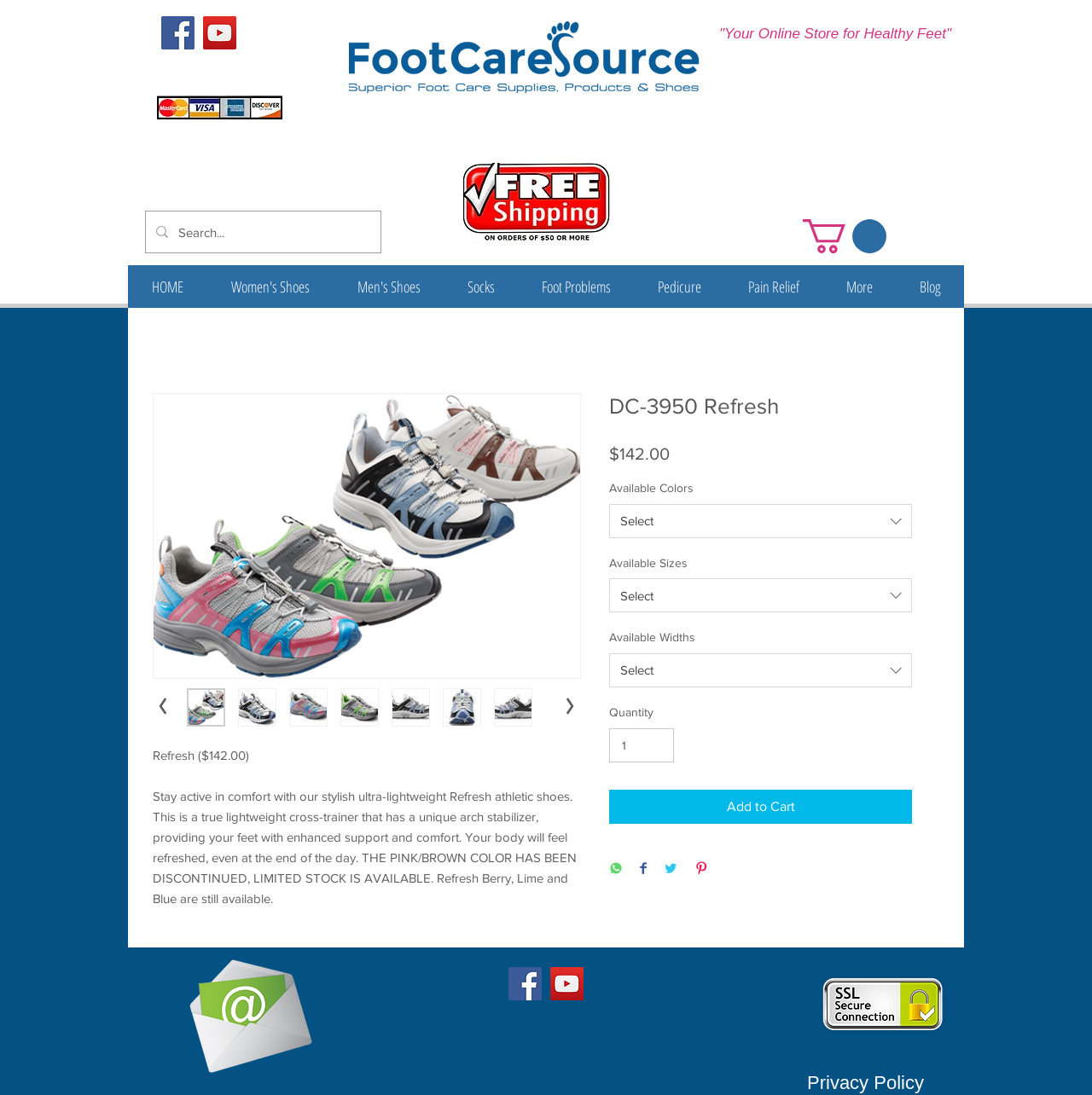From the screenshot, find the bounding box of the UI element matching this description: "aria-label="Facebook Social Icon"". Supply the bounding box coordinates in the form [left, top, right, bottom], each a float between 0 and 1.

[0.148, 0.015, 0.178, 0.045]